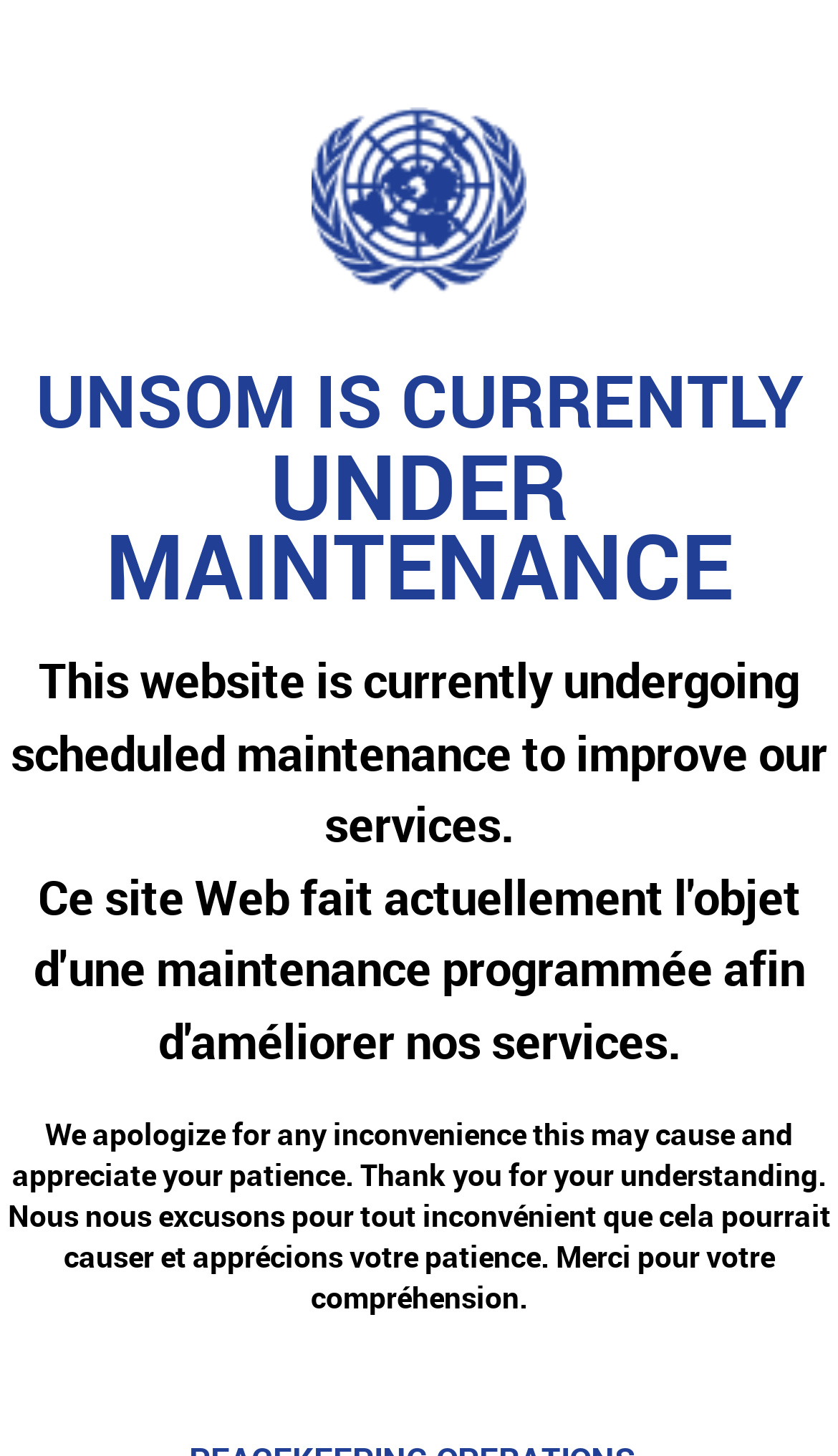Extract the main title from the webpage.

This website is currently undergoing scheduled maintenance to improve our services.
Ce site Web fait actuellement l'objet d'une maintenance programmée afin d'améliorer nos services.